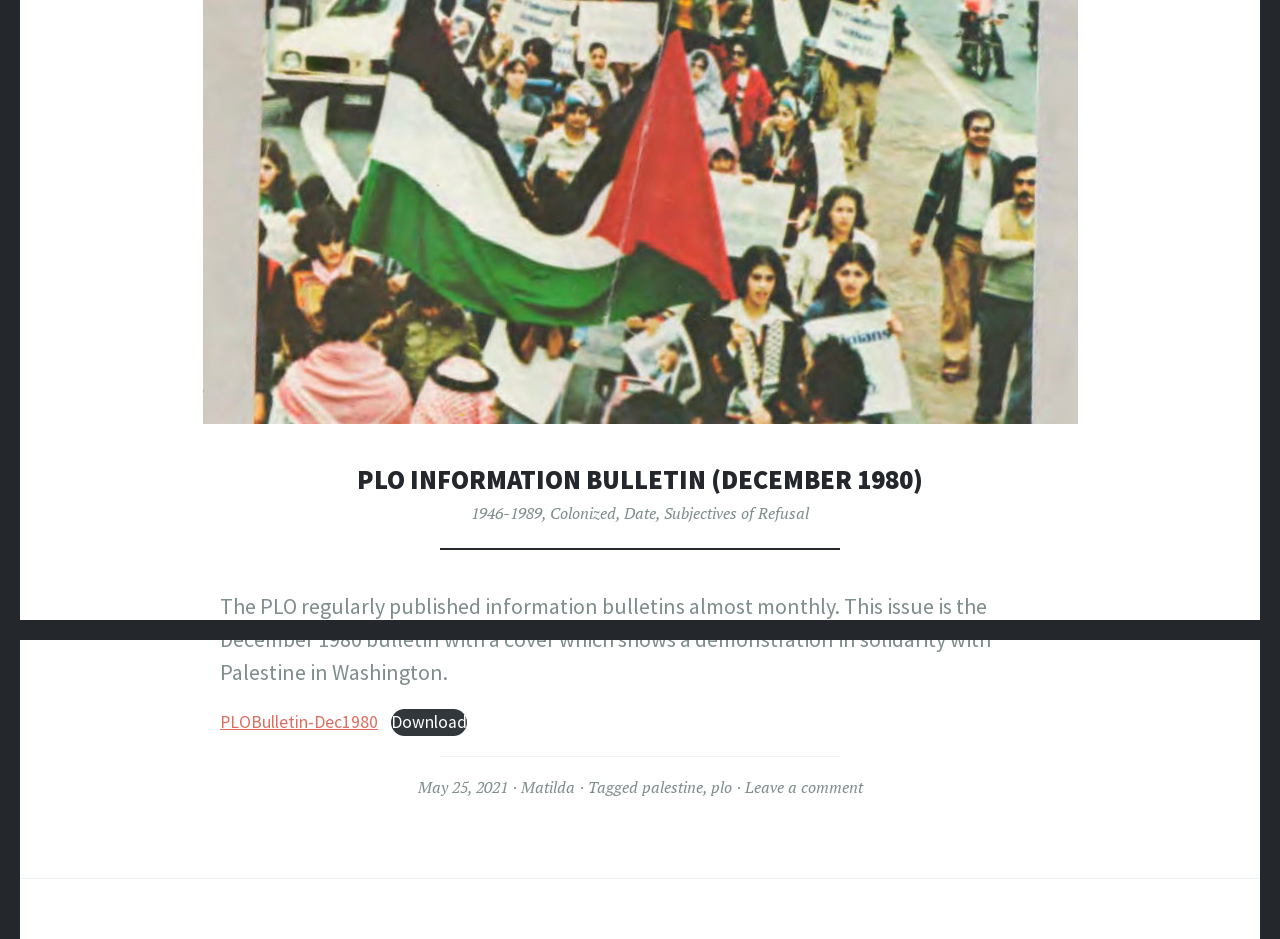Determine the bounding box for the UI element that matches this description: "PLOBulletin-Dec1980".

[0.172, 0.758, 0.295, 0.781]